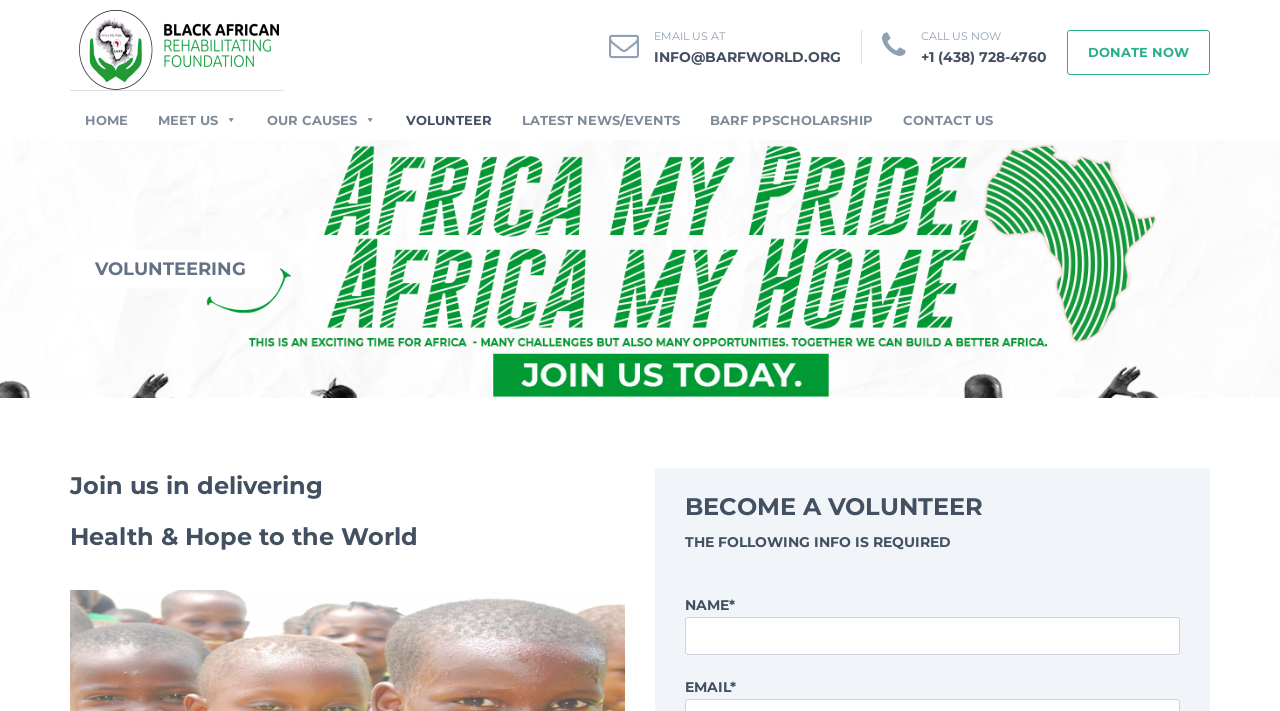Answer the following inquiry with a single word or phrase:
What is required to become a volunteer?

Name and Email